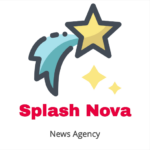Give a thorough caption for the picture.

The image features the logo of "Splash Nova," a news agency, characterized by a vibrant and modern design. The logo illustrates a shooting star in blue hues accompanied by a bright yellow star, symbolizing dynamism and aspiration. Beneath the graphic, the name "Splash Nova" is prominently displayed in bold red letters, conveying energy and attention-grabbing appeal. Below the name, the phrase “News Agency” is depicted in a smaller, understated font, emphasizing the brand's focus on delivering news and information. This logo effectively captures the essence of a contemporary news outlet, aiming to engage a wide audience with its striking visual presence.